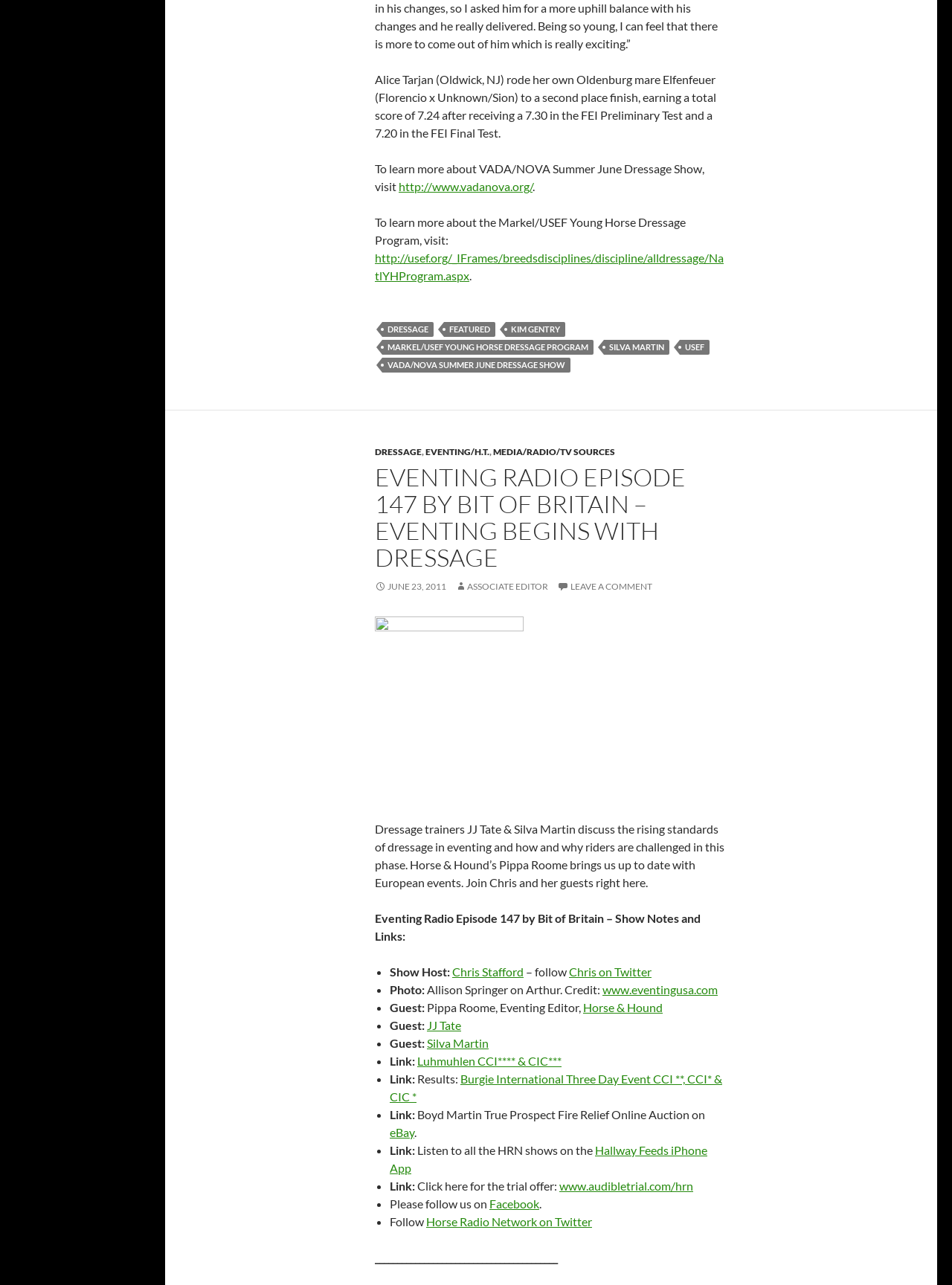Identify the bounding box coordinates for the UI element described by the following text: "Leave a comment". Provide the coordinates as four float numbers between 0 and 1, in the format [left, top, right, bottom].

[0.585, 0.452, 0.685, 0.461]